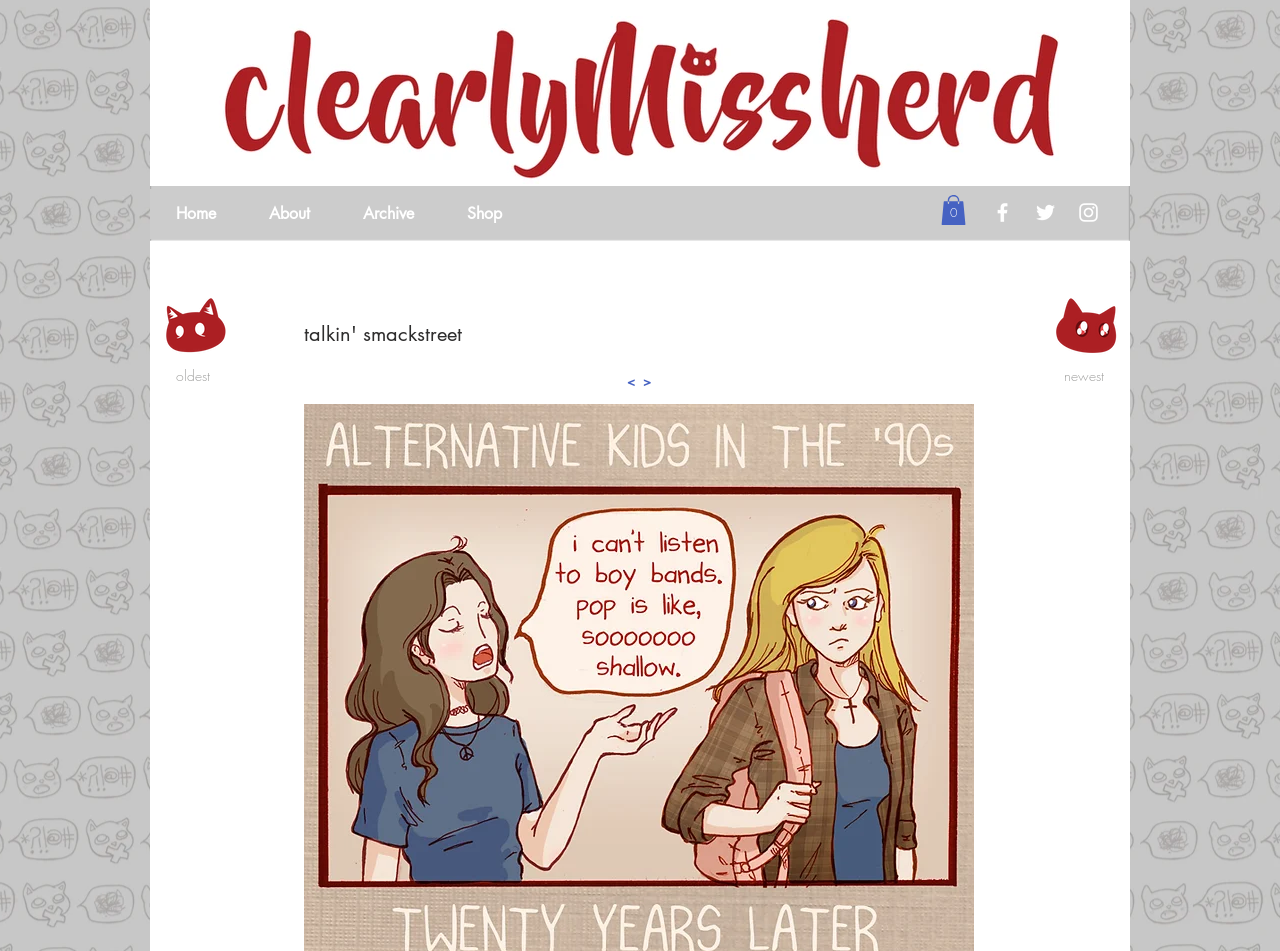Please provide a one-word or short phrase answer to the question:
What is the text on the button at the top right corner?

Log In